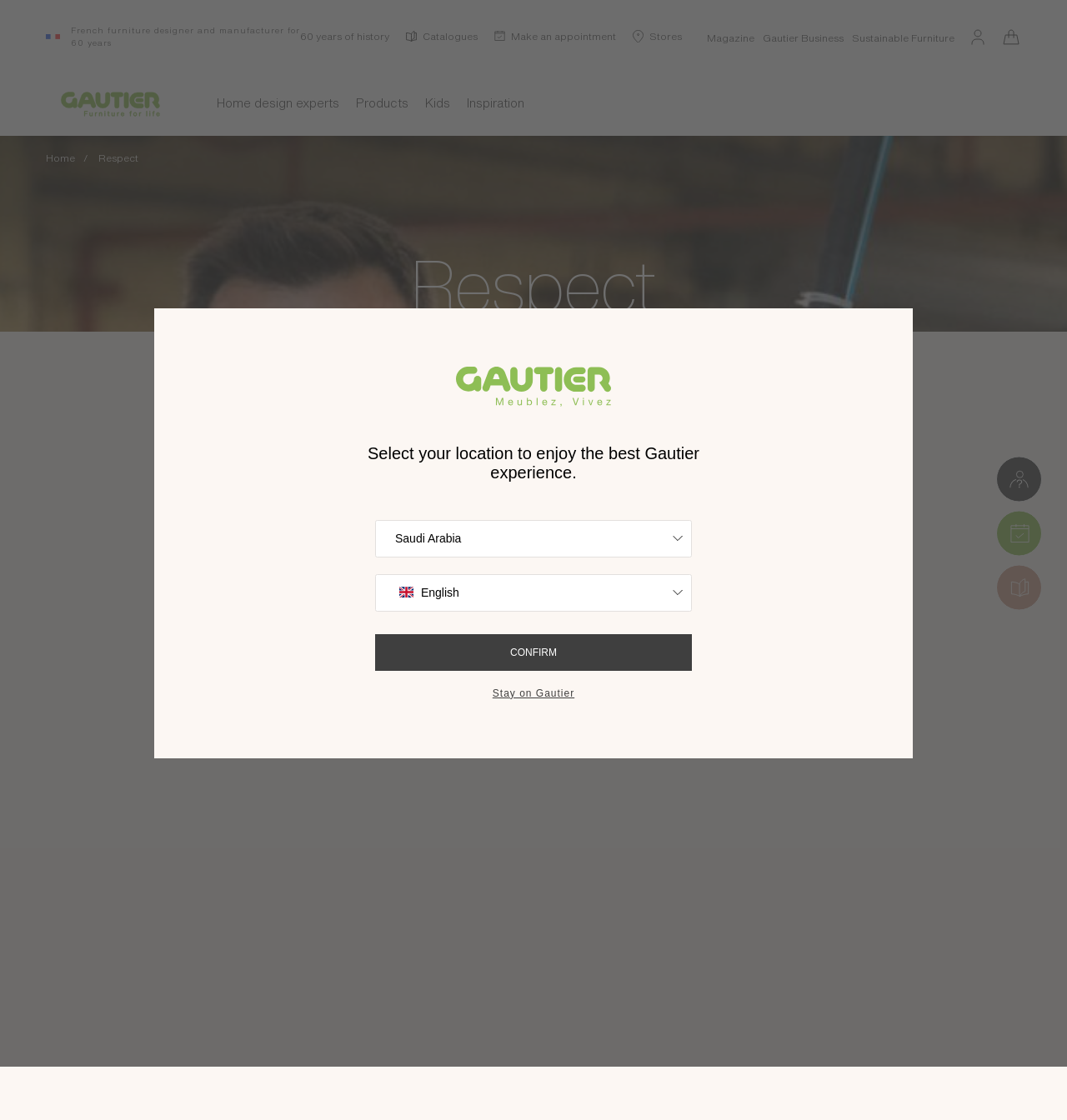What is the theme of the menu item?
Please provide a single word or phrase answer based on the image.

Sustainable Furniture